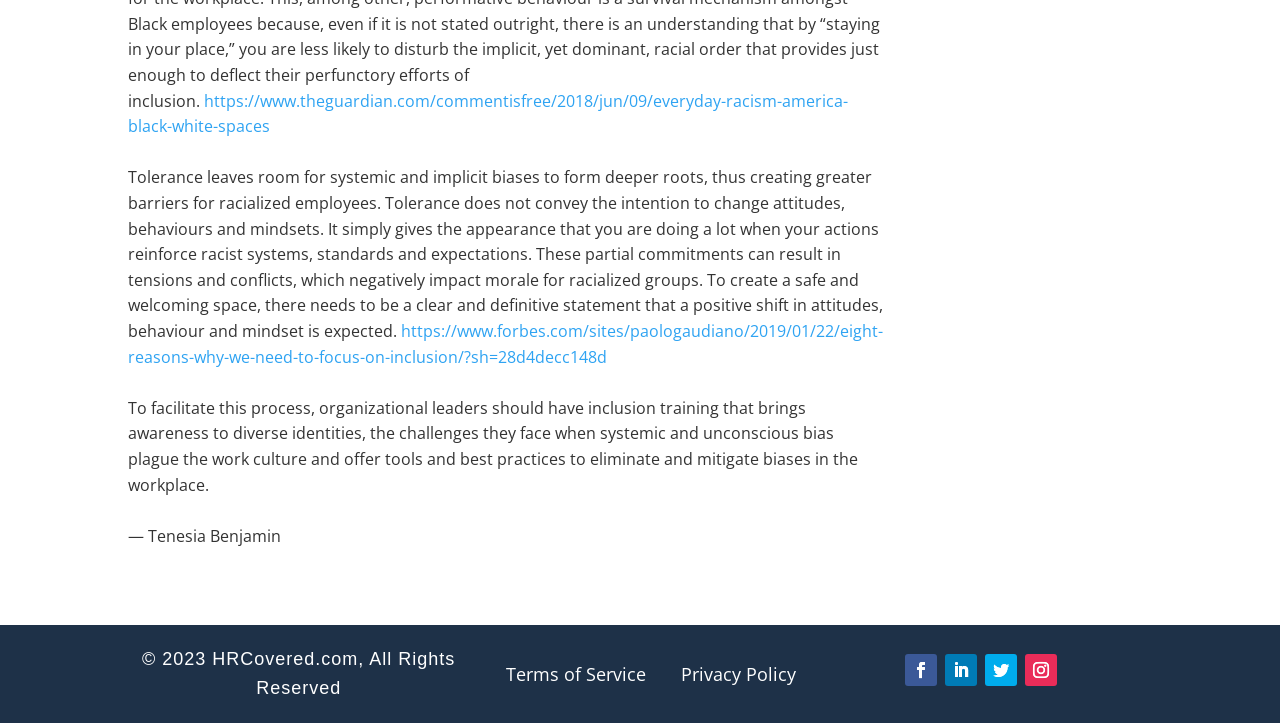Could you locate the bounding box coordinates for the section that should be clicked to accomplish this task: "Visit the Forbes article about inclusion".

[0.1, 0.443, 0.69, 0.508]